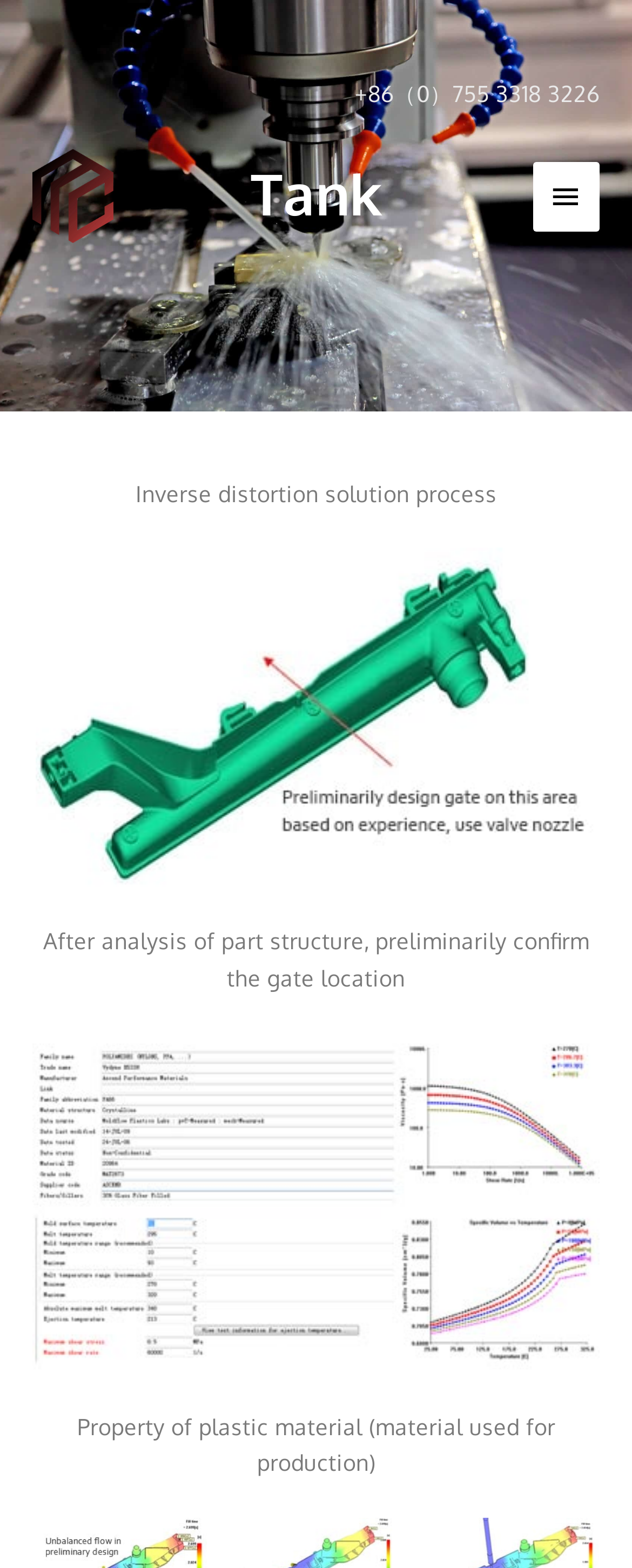Give a detailed explanation of the elements present on the webpage.

The webpage appears to be related to a company called Sositar, specifically focusing on a product or service called "Tank". At the top-right corner, there is a phone number "+86（0）755 3318 3226" displayed. Below it, there is a link to the company's main page, "Sositar", and a button to access the main menu.

The main content of the webpage is divided into sections. The first section has a heading "Tank" and a brief description "Inverse distortion solution process". Below this description, there is an image that likely illustrates the process.

The next section describes a step in the process, "After analysis of part structure, preliminarily confirm the gate location". This text is accompanied by another image, which may be a diagram or a picture related to the gate location.

Finally, at the bottom of the page, there is a section discussing the "Property of plastic material (material used for production)". This section appears to be related to the material used in the production of the "Tank" product or service.